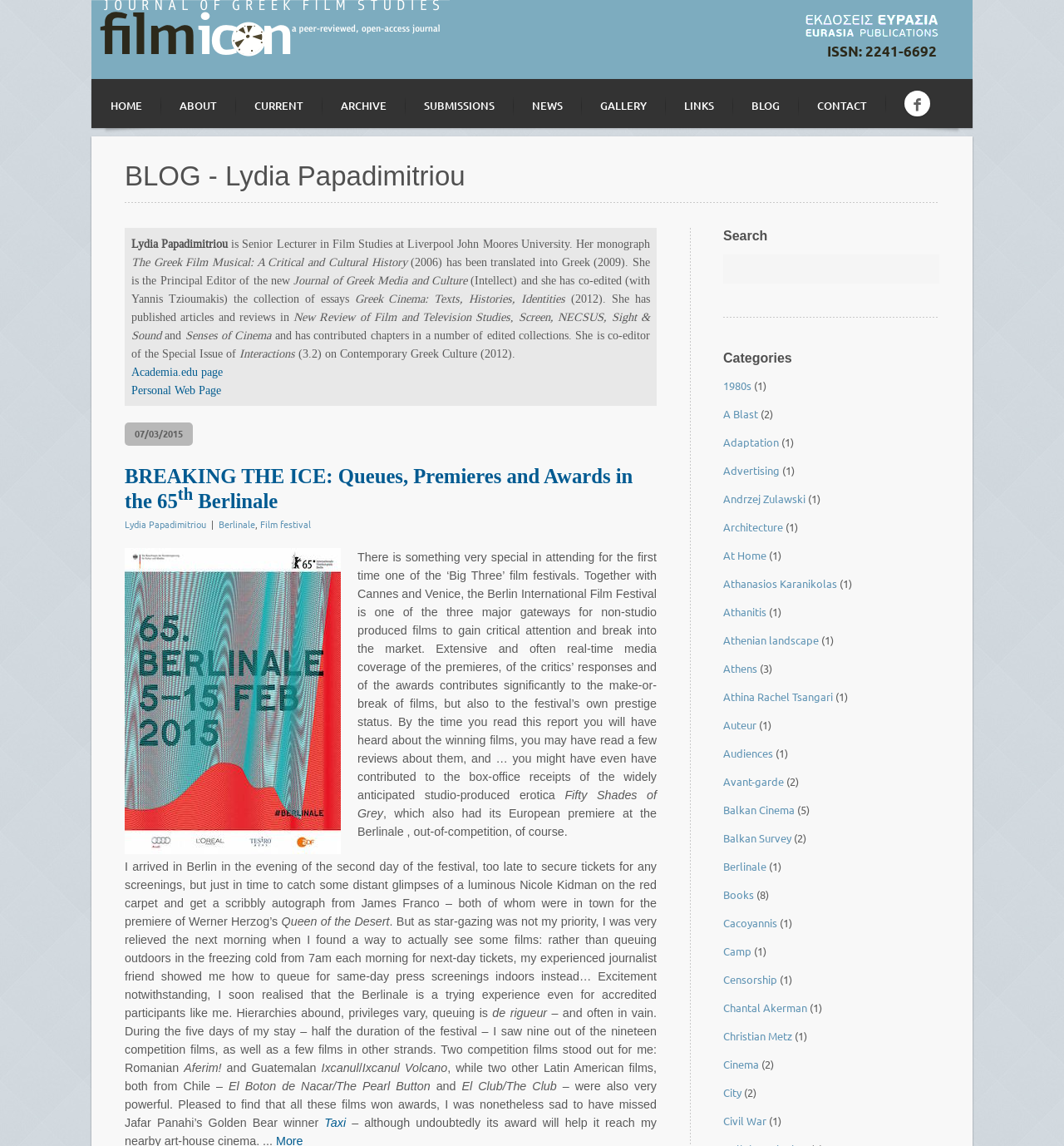Please locate the bounding box coordinates of the element that should be clicked to complete the given instruction: "Read the blog post BREAKING THE ICE: Queues, Premieres and Awards in the 65th Berlinale".

[0.117, 0.405, 0.617, 0.448]